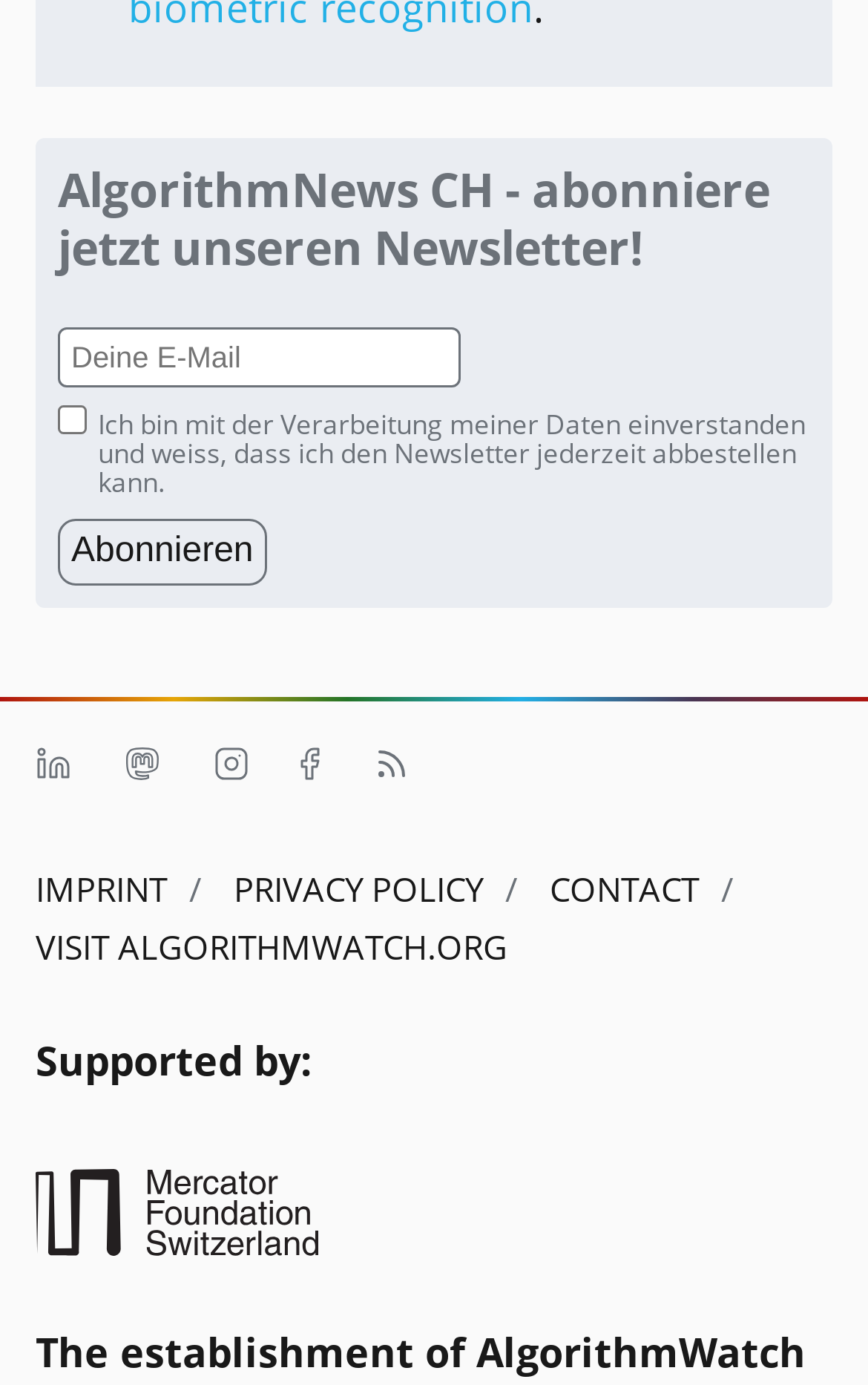Please predict the bounding box coordinates of the element's region where a click is necessary to complete the following instruction: "Visit AlgorithmWatch.org". The coordinates should be represented by four float numbers between 0 and 1, i.e., [left, top, right, bottom].

[0.041, 0.667, 0.585, 0.7]